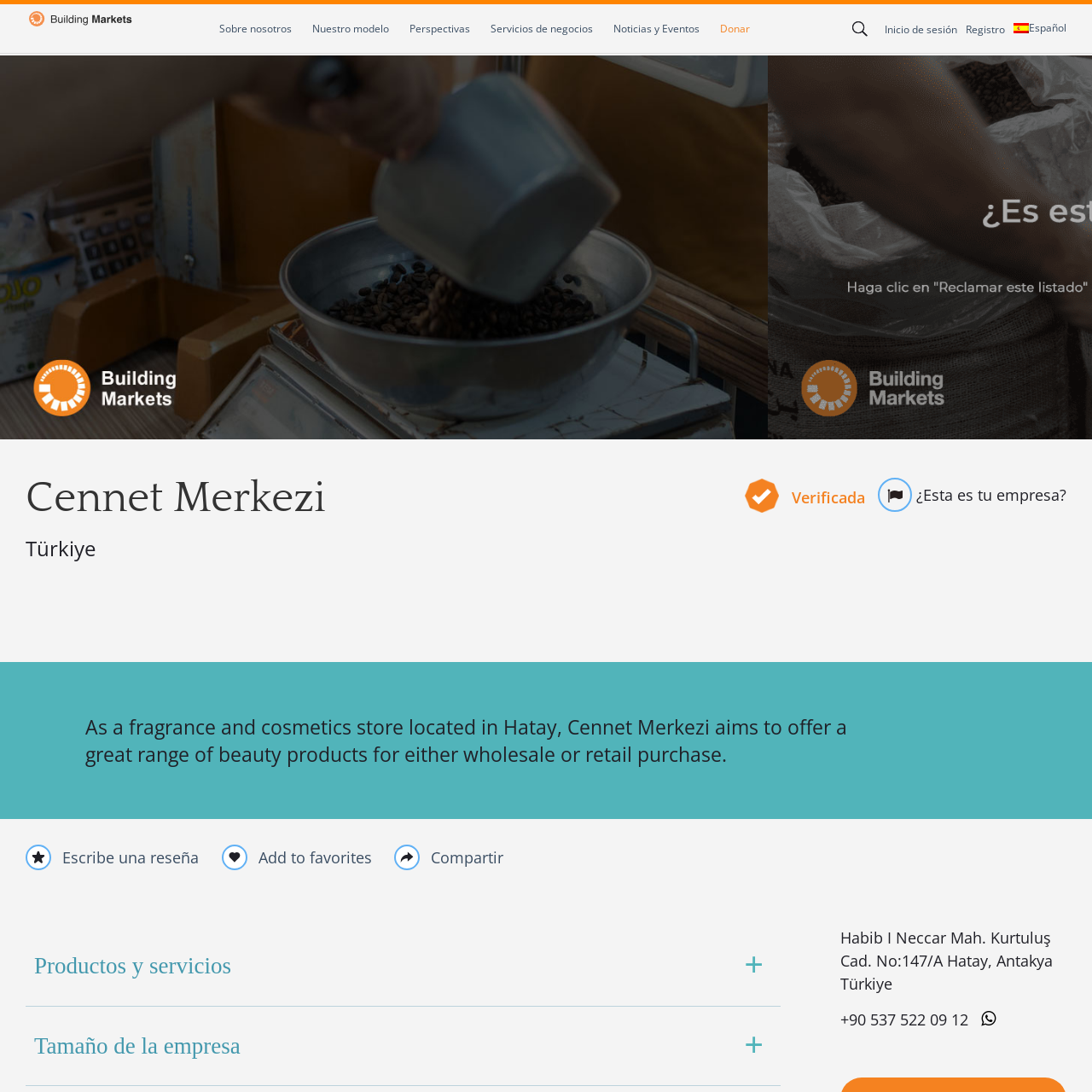What does the logo likely embody?
Examine the visual content inside the red box and reply with a single word or brief phrase that best answers the question.

Fragrance and cosmetics